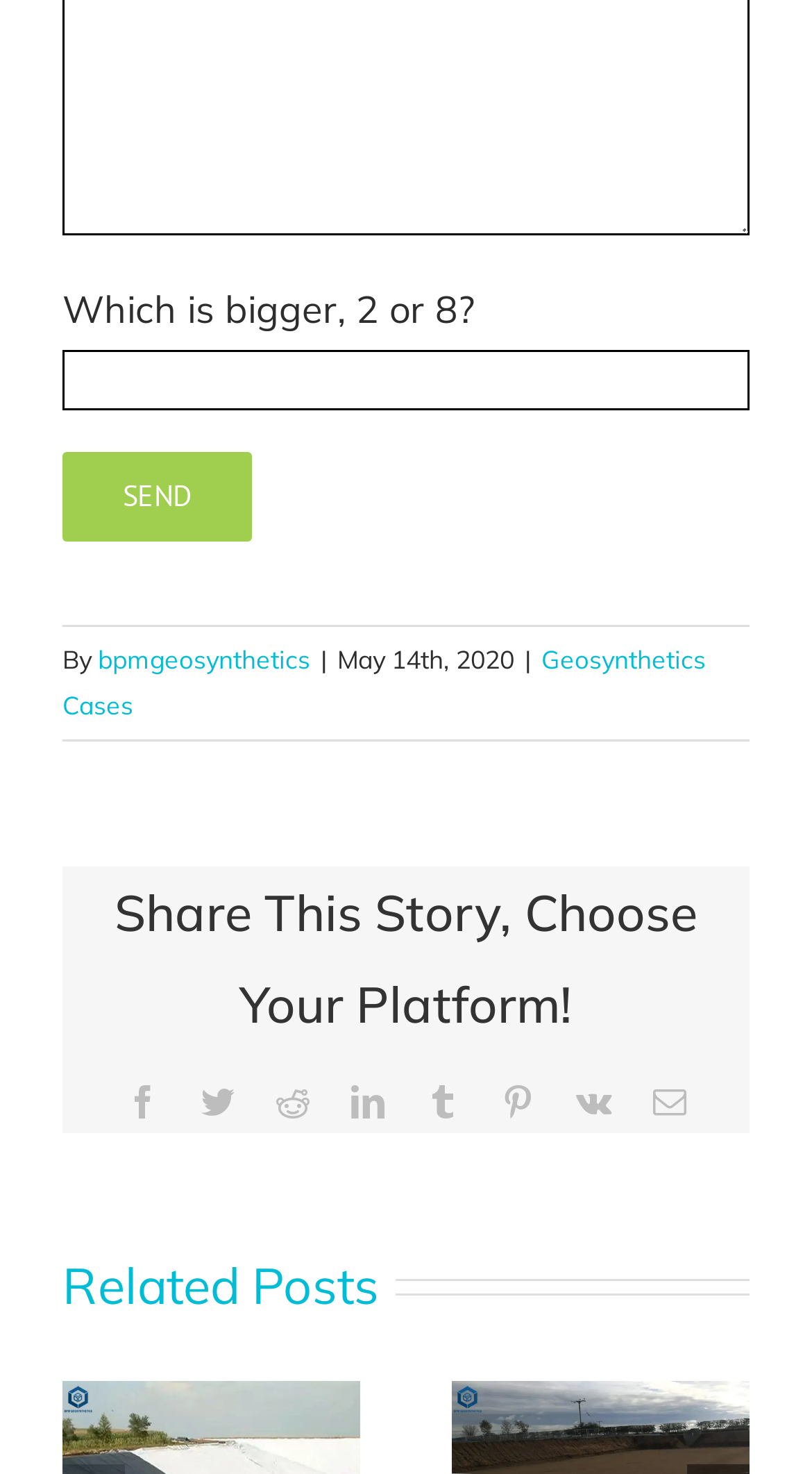What is the question being asked?
Can you offer a detailed and complete answer to this question?

The question being asked is located at the top of the webpage, inside a textbox with a 'Send' button next to it. The text inside the textbox is 'Which is bigger, 2 or 8?'.